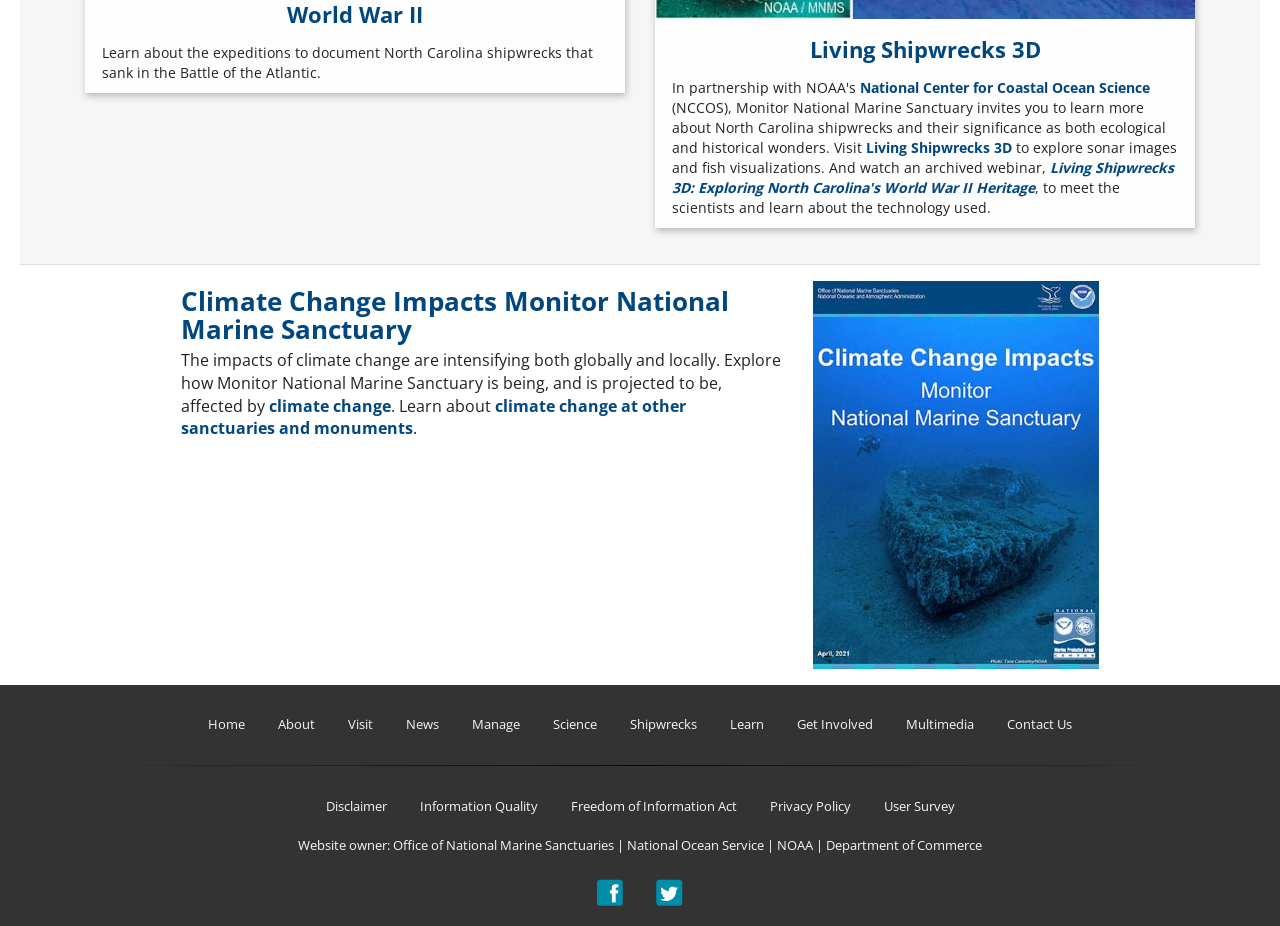Determine the bounding box of the UI component based on this description: "Manage". The bounding box coordinates should be four float values between 0 and 1, i.e., [left, top, right, bottom].

[0.369, 0.772, 0.406, 0.792]